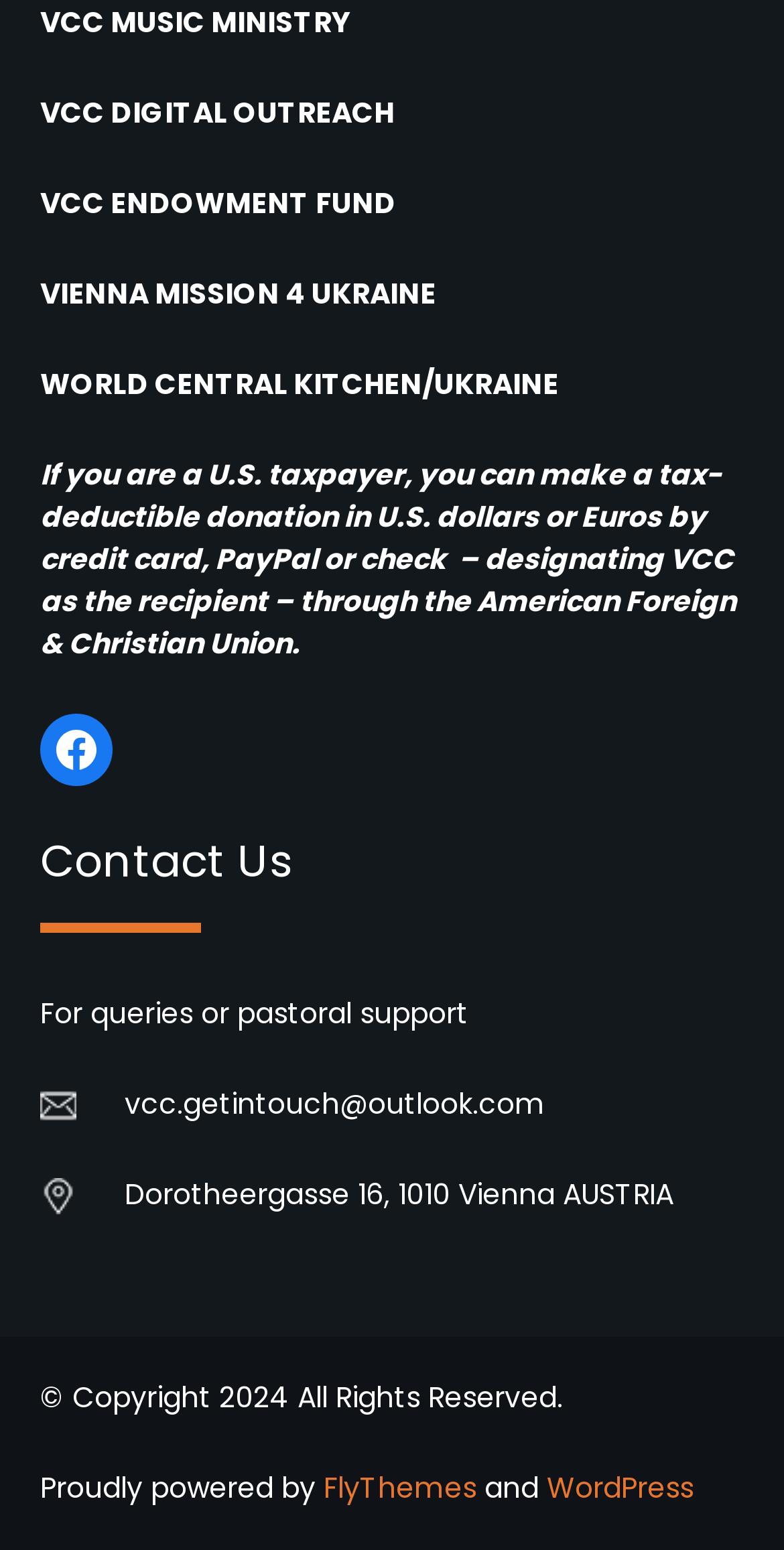What platform powers the website?
Provide a thorough and detailed answer to the question.

The question asks for the platform that powers the website, which can be found in the link element 'WordPress' at the bottom of the webpage.